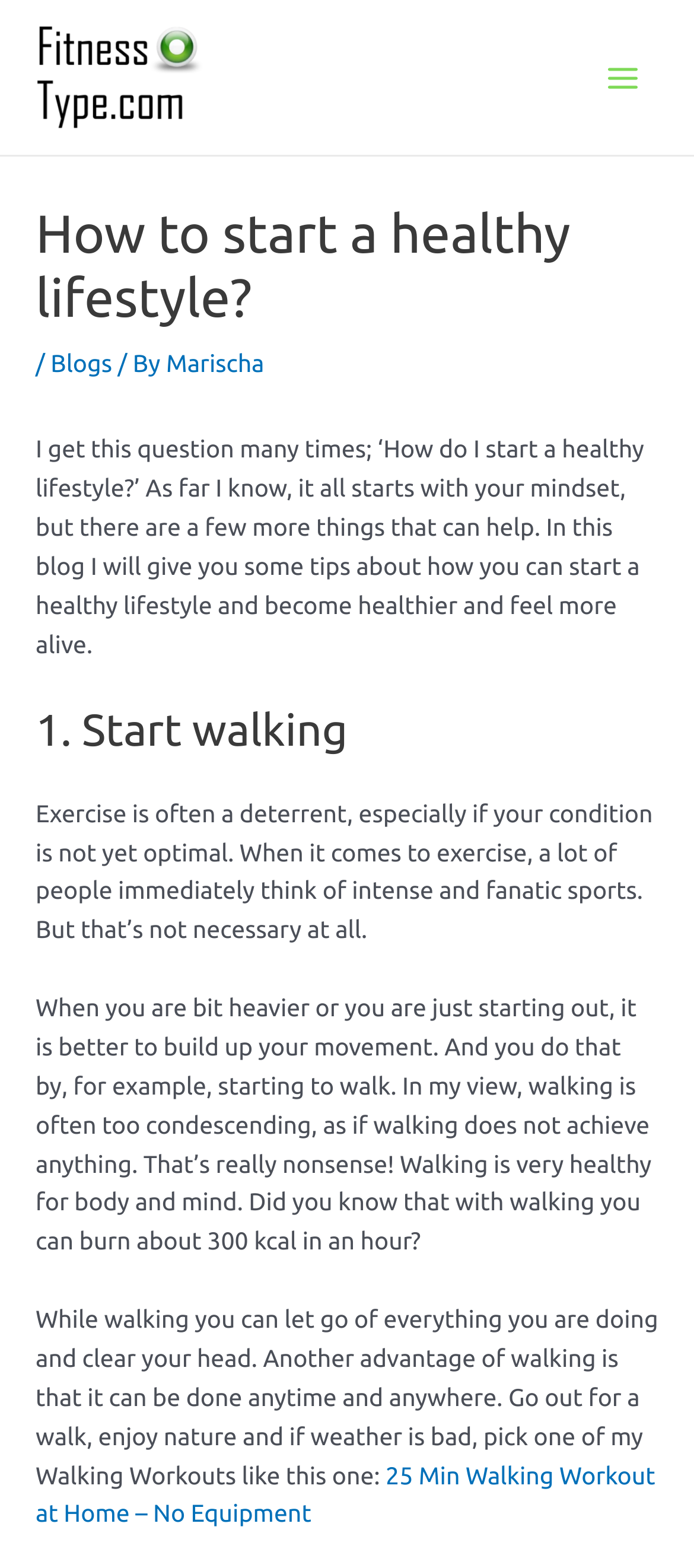Bounding box coordinates are specified in the format (top-left x, top-left y, bottom-right x, bottom-right y). All values are floating point numbers bounded between 0 and 1. Please provide the bounding box coordinate of the region this sentence describes: alt="Low Impact Workouts"

[0.051, 0.039, 0.3, 0.057]